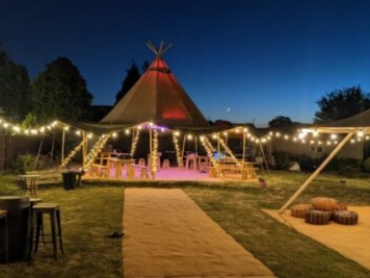Thoroughly describe what you see in the image.

The image showcases a beautifully arranged outdoor event space at dusk, featuring a large teepee tent illuminated with ambient lighting. String lights drape elegantly across the setup, creating a warm and inviting atmosphere. In the foreground, a pathway lined with a beige runner leads to the heart of the gathering, hinting at a cozy and festive occasion. Stools and wooden benches are visible, suggesting a space designed for relaxation and socializing. On the right, additional seating areas can be seen, along with decorative elements that enhance the charming vibe of this stylish party venue, perfect for celebrations such as weddings, corporate events, or festive gatherings. The serene evening sky completes the picturesque scene, making it a delightful setting for memorable moments.